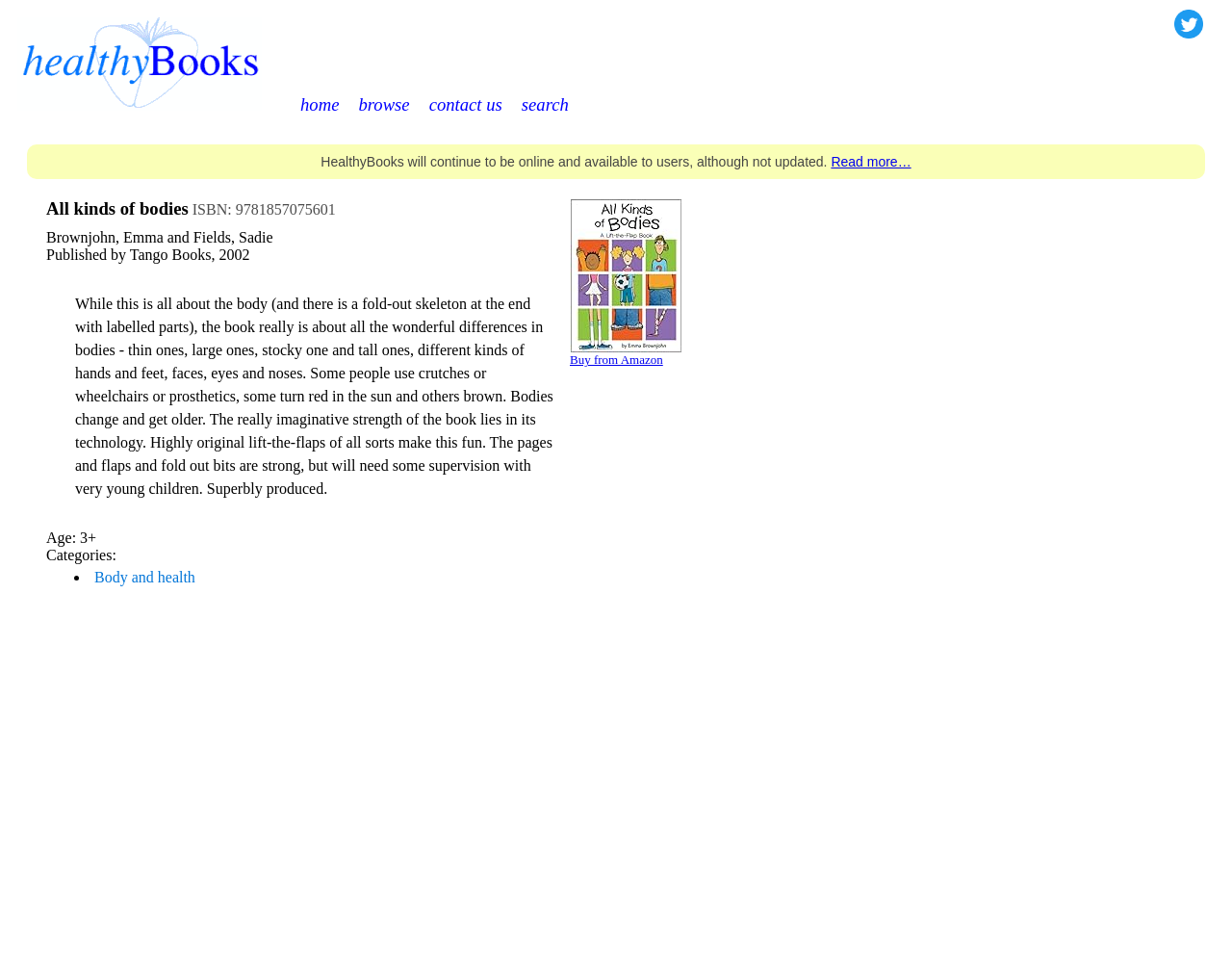Determine the bounding box coordinates of the region I should click to achieve the following instruction: "Search for a book". Ensure the bounding box coordinates are four float numbers between 0 and 1, i.e., [left, top, right, bottom].

[0.423, 0.099, 0.462, 0.12]